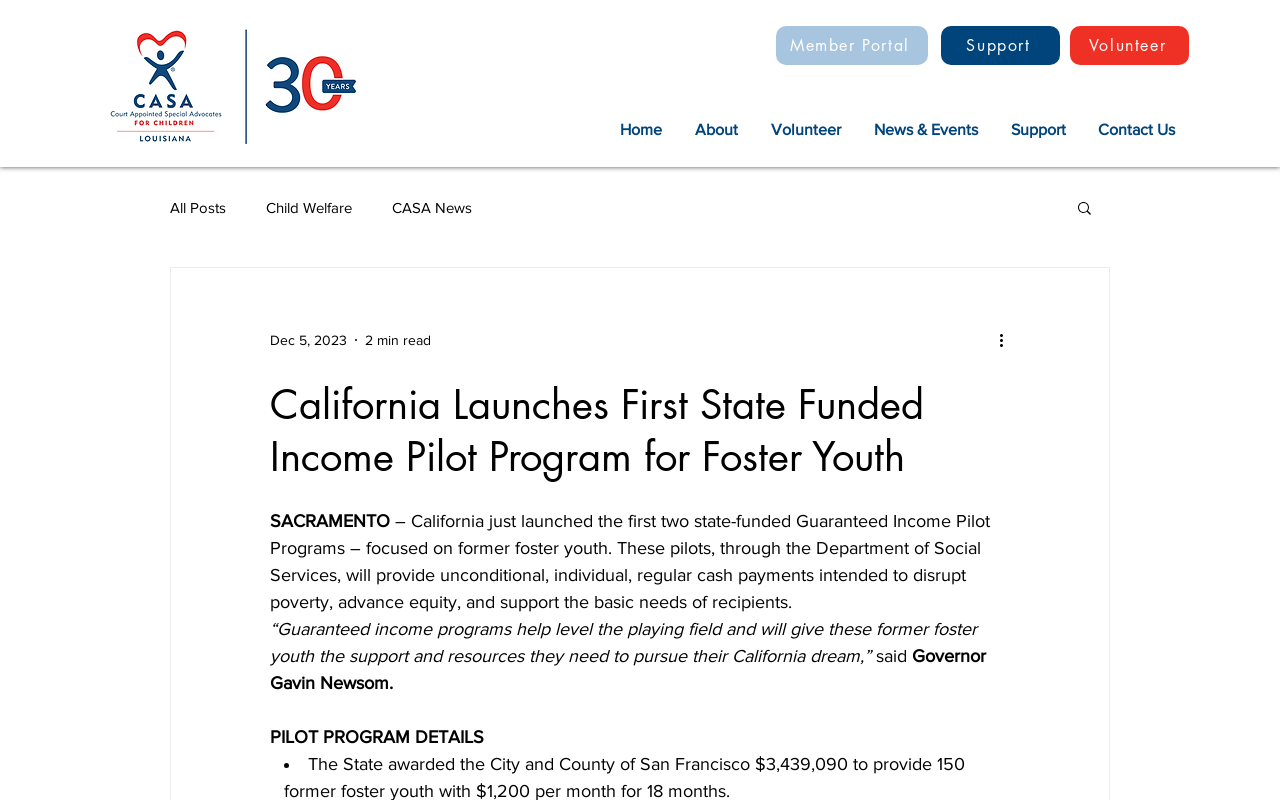Respond with a single word or short phrase to the following question: 
How many navigation menus are there?

2